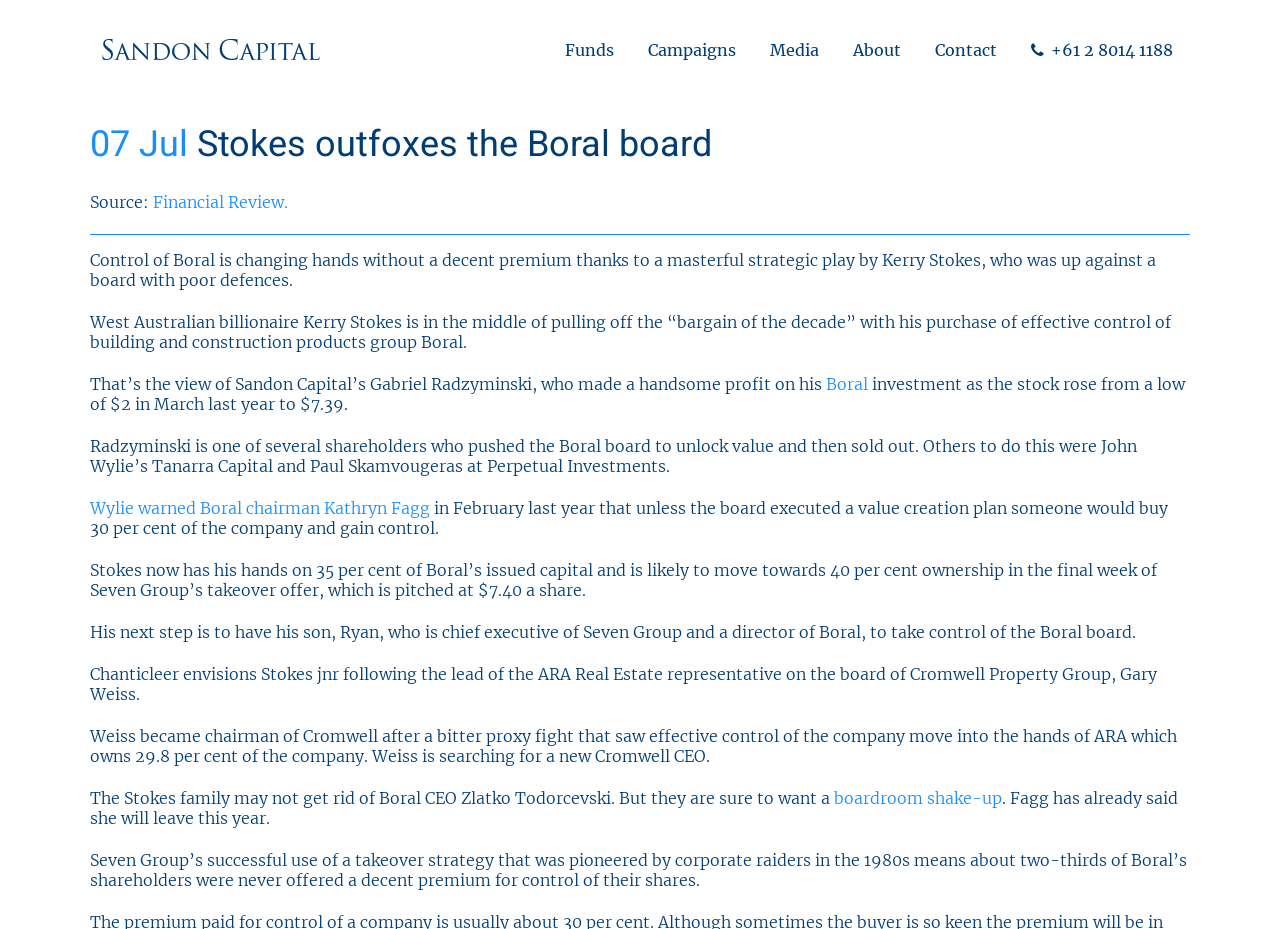Answer with a single word or phrase: 
What is the source of the article?

Financial Review